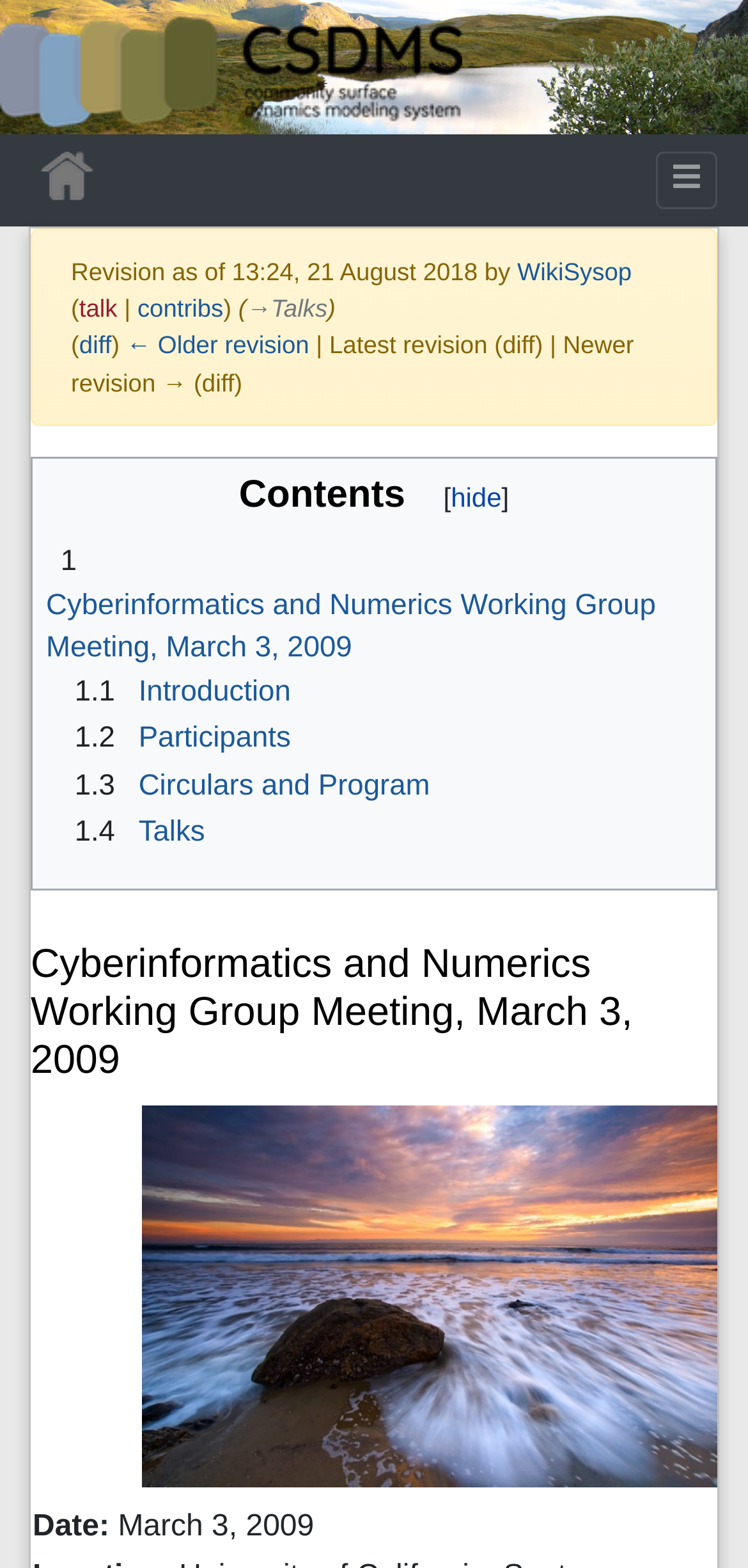What is the date of the meeting described on this page?
Refer to the image and provide a one-word or short phrase answer.

March 3, 2009